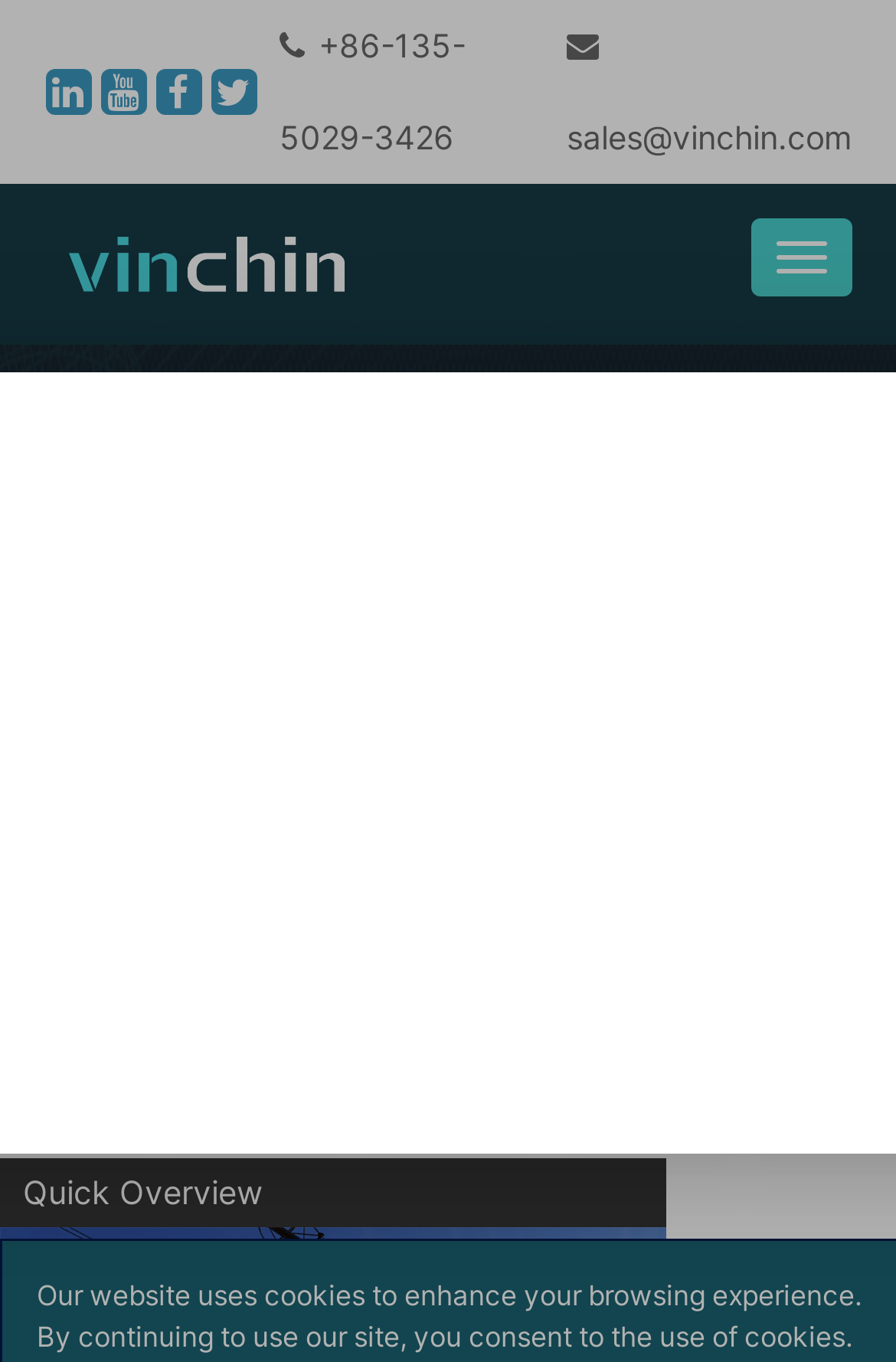What is the section below the main article about?
Answer the question in as much detail as possible.

I found the section title by looking at the bottom section of the webpage. The static text element with the section title is located at coordinates [0.026, 0.861, 0.292, 0.889].